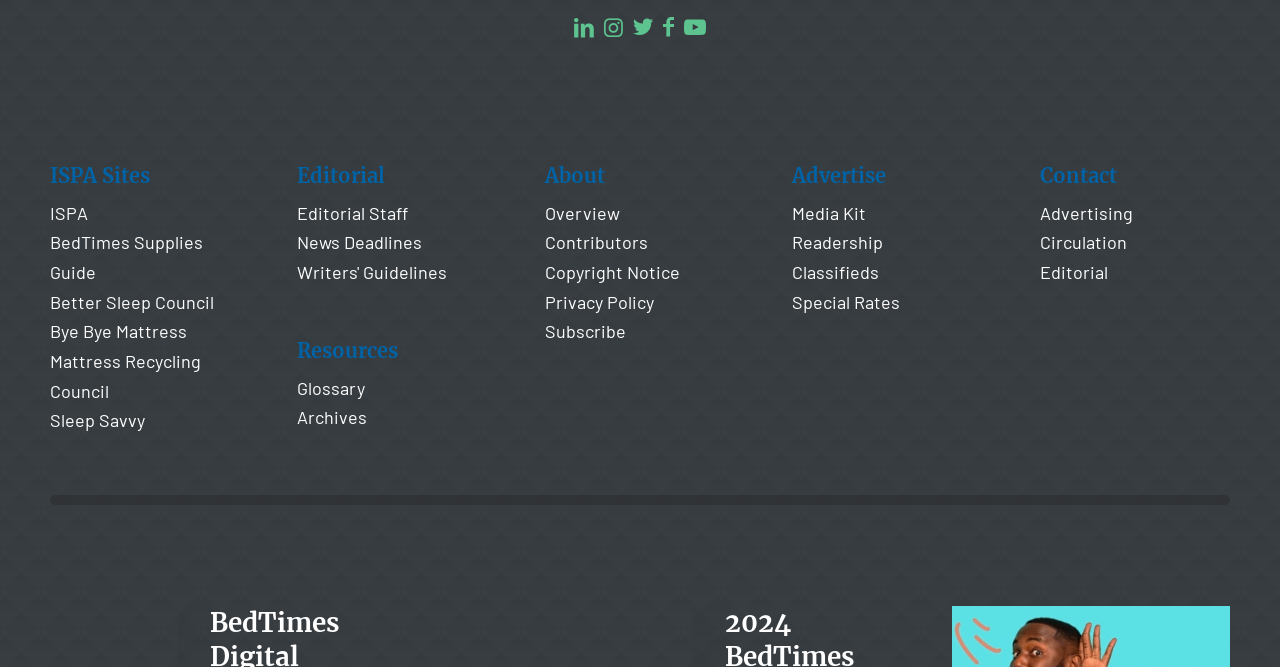Pinpoint the bounding box coordinates of the element you need to click to execute the following instruction: "Learn about Glossary". The bounding box should be represented by four float numbers between 0 and 1, in the format [left, top, right, bottom].

[0.232, 0.56, 0.381, 0.605]